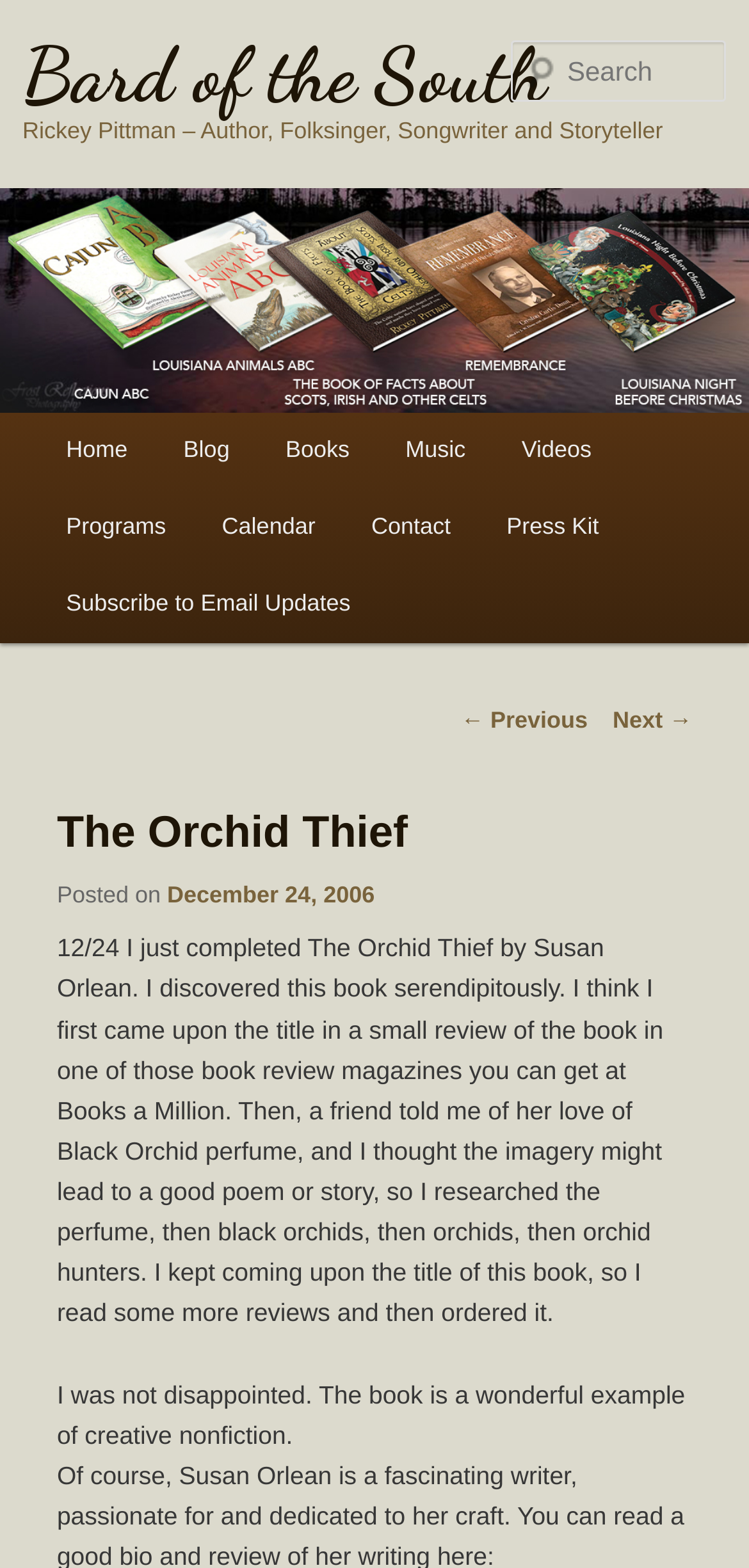Identify the first-level heading on the webpage and generate its text content.

Bard of the South